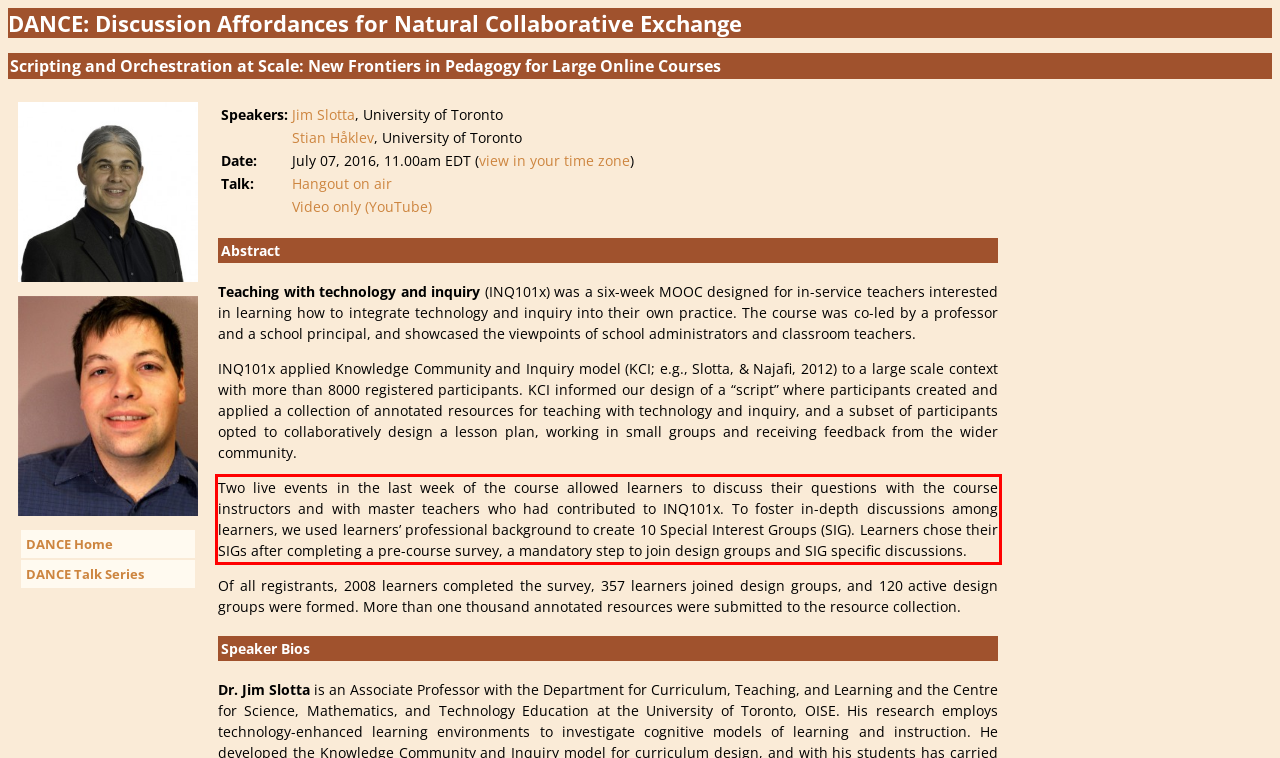There is a screenshot of a webpage with a red bounding box around a UI element. Please use OCR to extract the text within the red bounding box.

Two live events in the last week of the course allowed learners to discuss their questions with the course instructors and with master teachers who had contributed to INQ101x. To foster in-depth discussions among learners, we used learners’ professional background to create 10 Special Interest Groups (SIG). Learners chose their SIGs after completing a pre-course survey, a mandatory step to join design groups and SIG specific discussions.